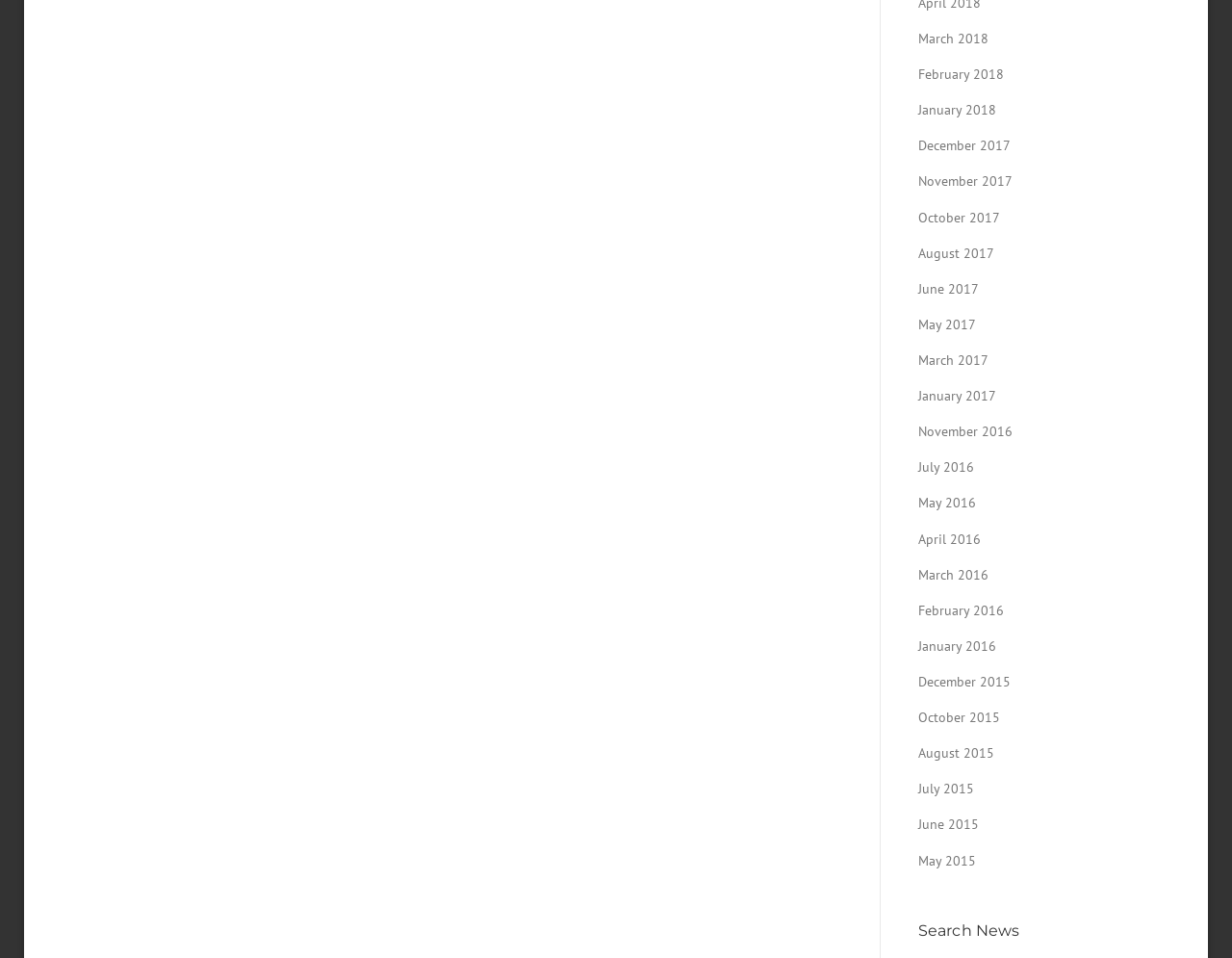Kindly determine the bounding box coordinates for the clickable area to achieve the given instruction: "view news from March 2018".

[0.745, 0.031, 0.802, 0.049]